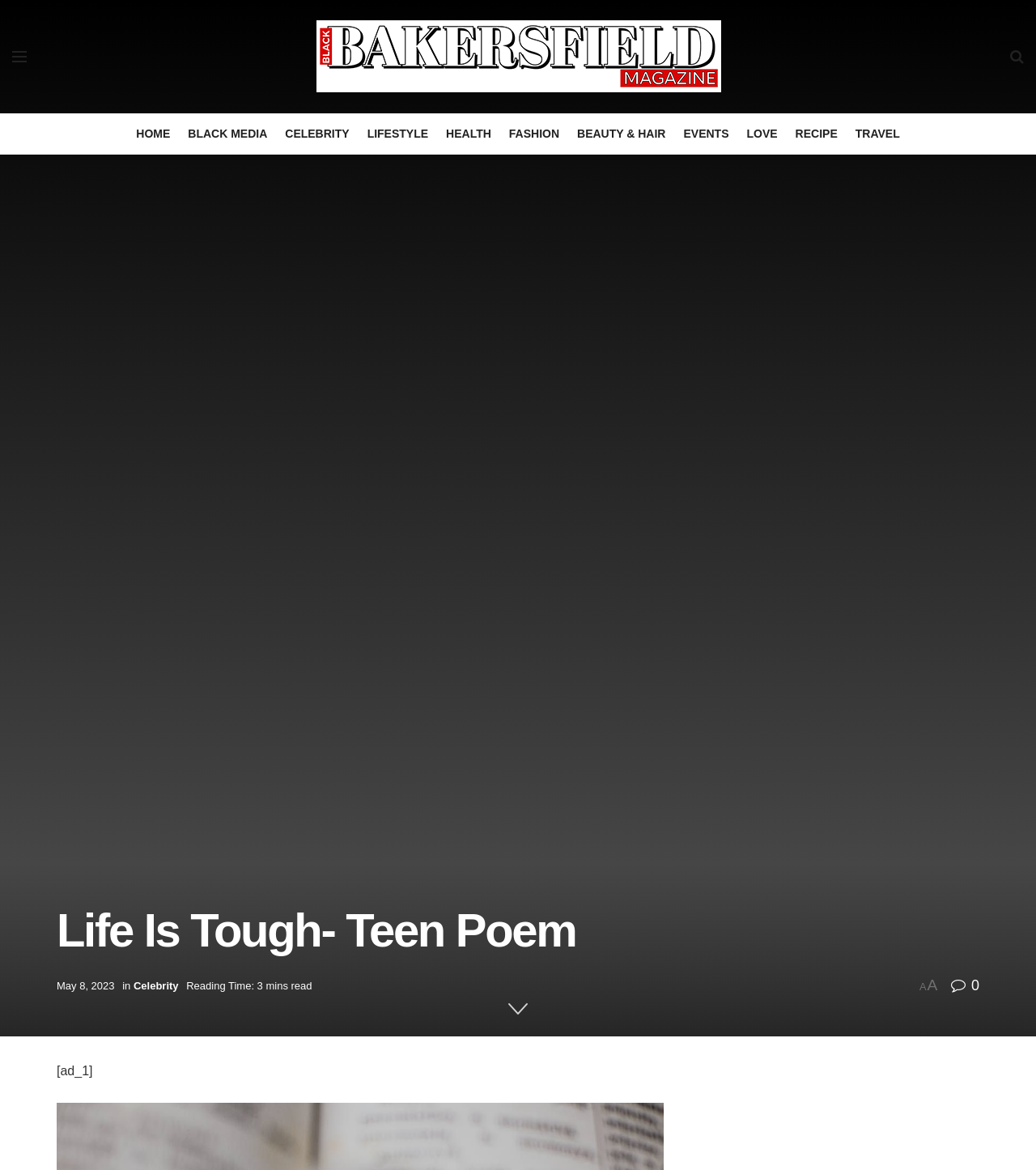Please provide a one-word or phrase answer to the question: 
What category is the poem related to?

Celebrity